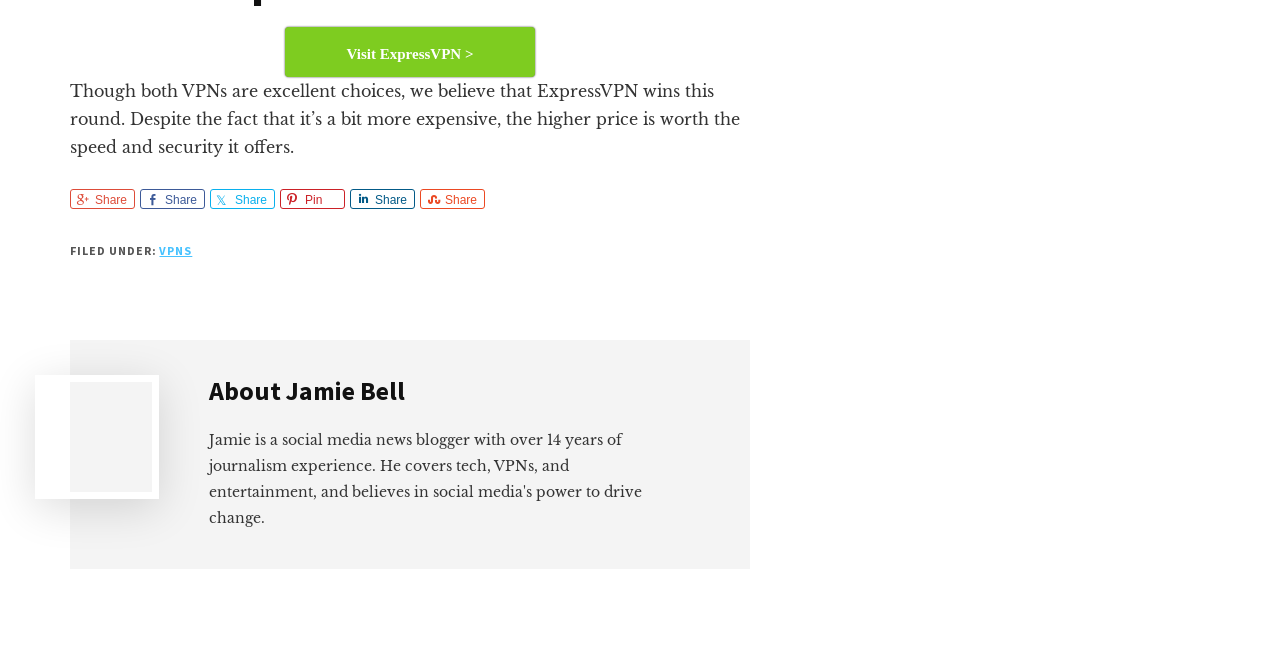Predict the bounding box of the UI element based on the description: "VPNs". The coordinates should be four float numbers between 0 and 1, formatted as [left, top, right, bottom].

[0.125, 0.375, 0.15, 0.398]